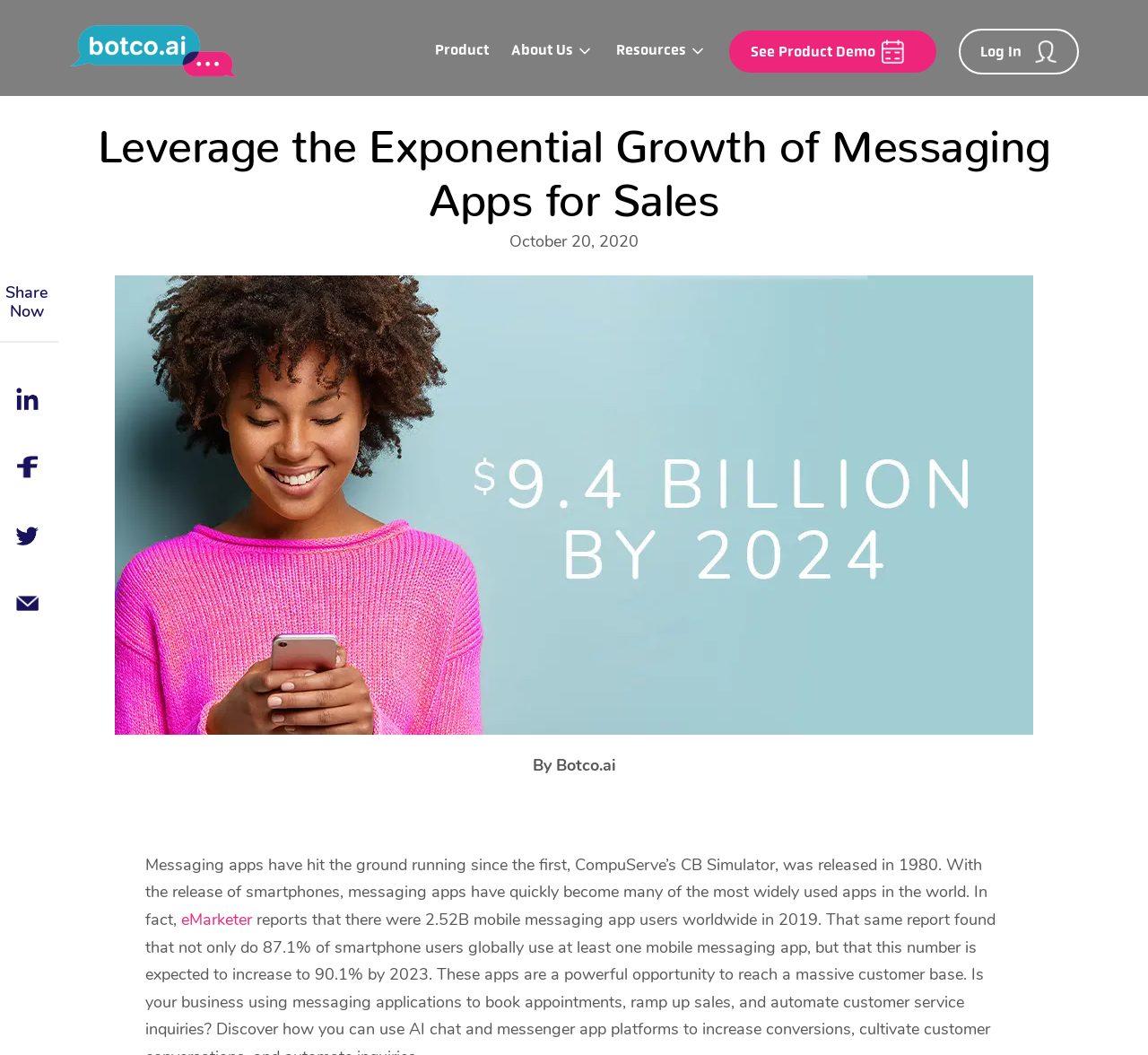Please extract the title of the webpage.

Leverage the Exponential Growth of Messaging Apps for Sales